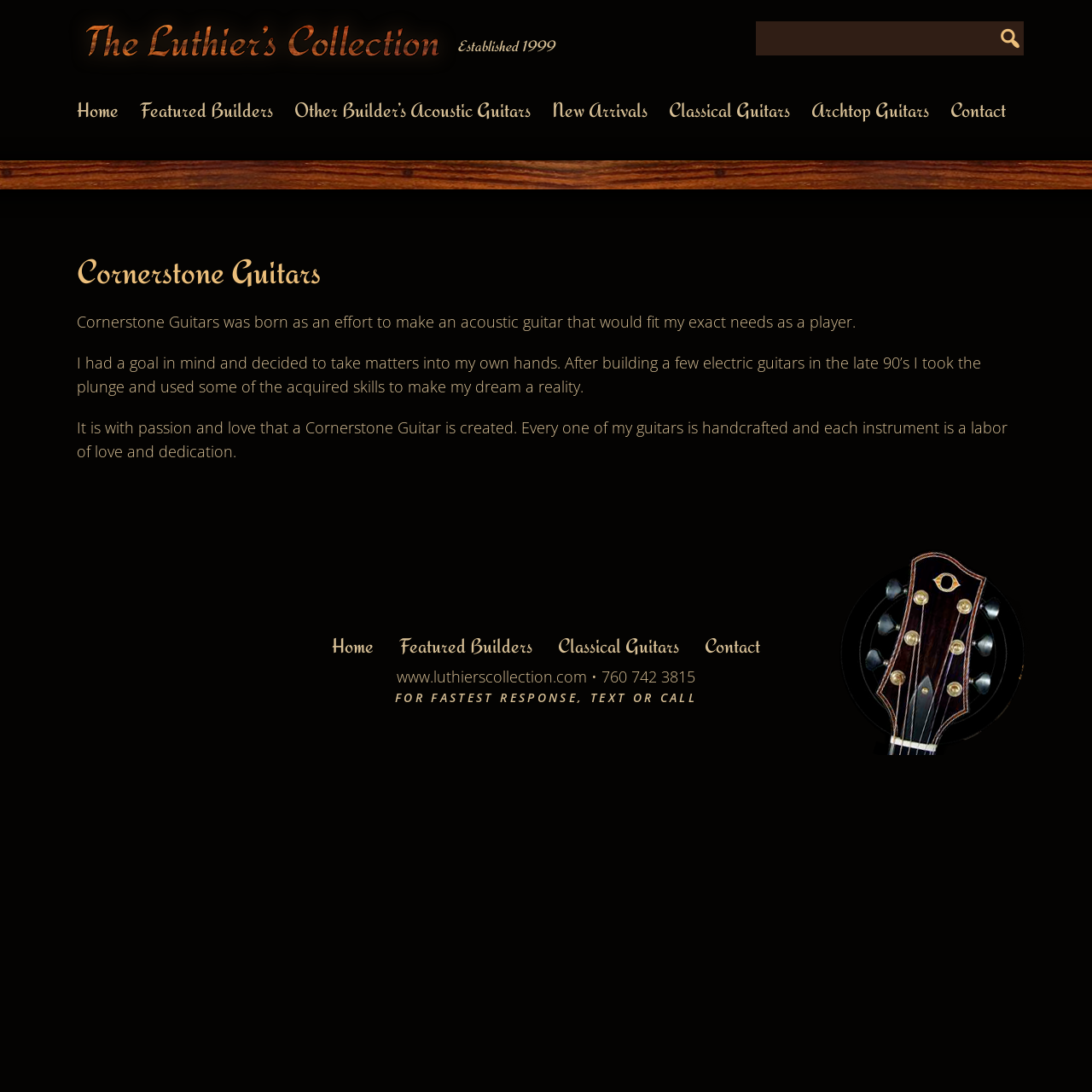What is the name of the guitar brand?
Please answer the question with as much detail as possible using the screenshot.

The name of the guitar brand can be found in the main content section of the webpage, where it is written in a heading element as 'Cornerstone Guitars'. This is the brand name that is being promoted on this webpage.